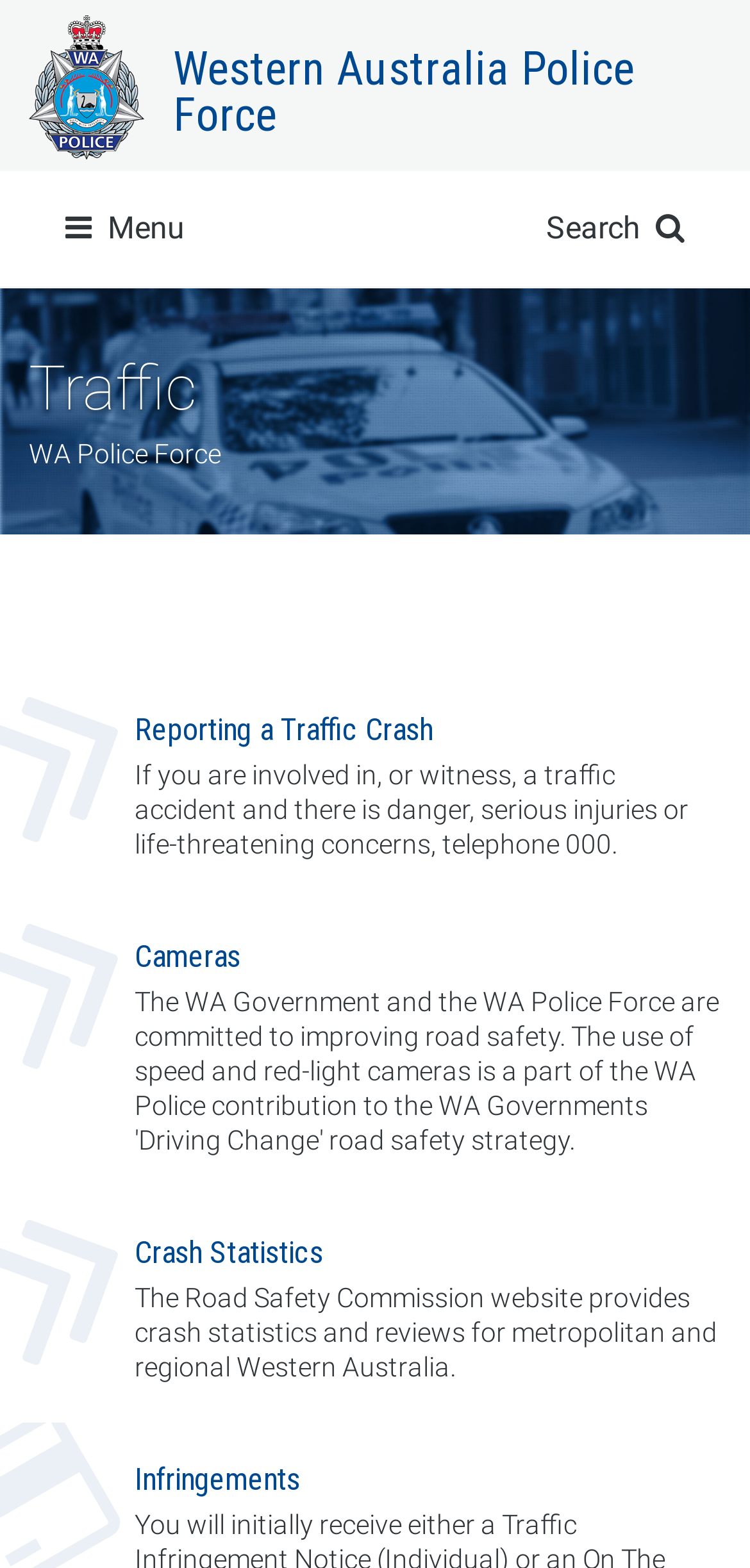Answer the question below in one word or phrase:
What is the name of the road safety strategy mentioned on the webpage?

Driving Change